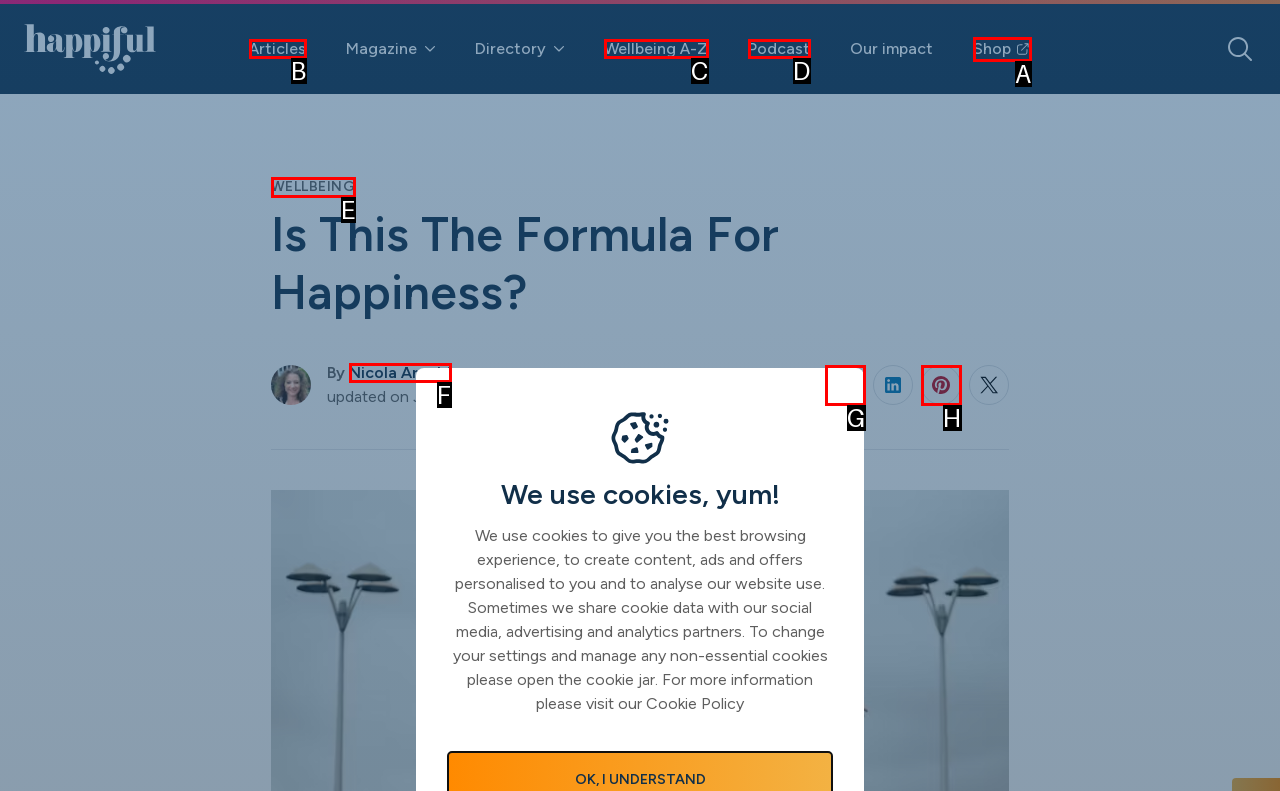From the provided options, which letter corresponds to the element described as: Shop
Answer with the letter only.

A